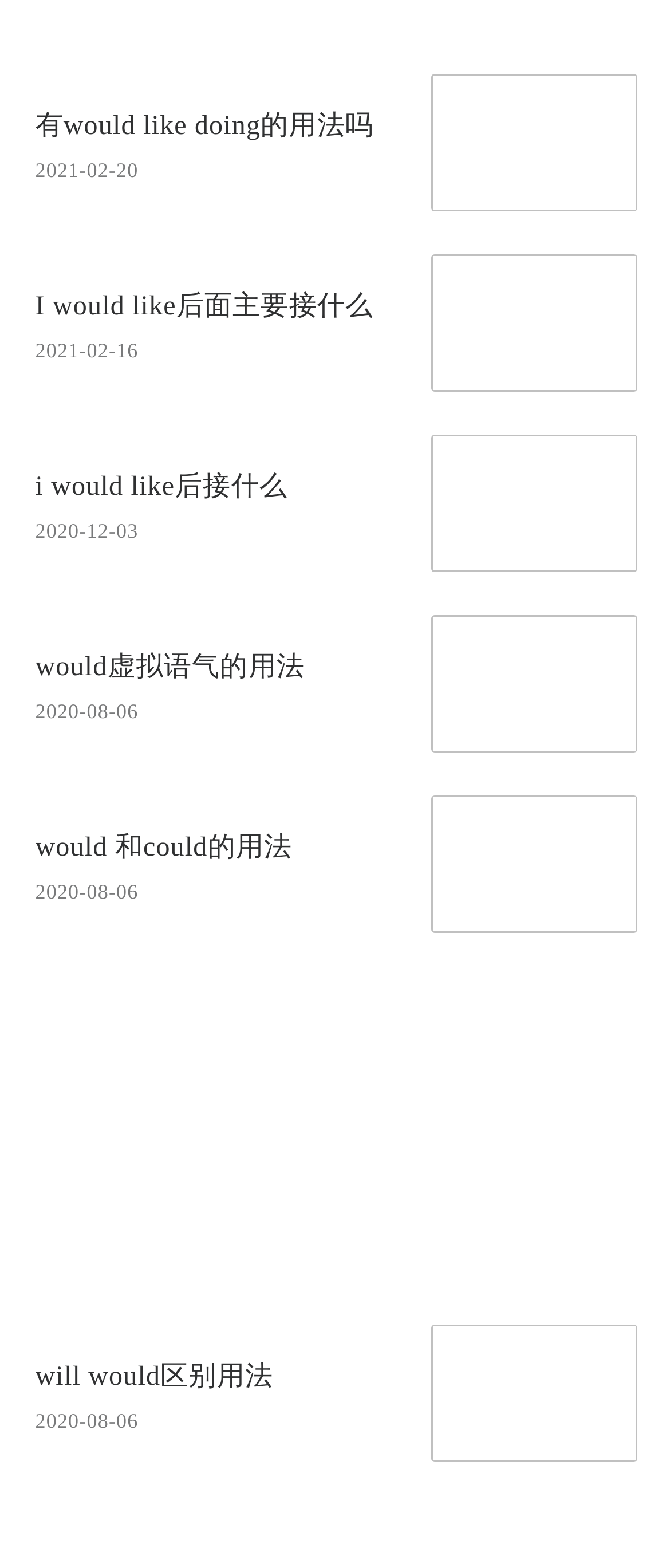Find the bounding box coordinates corresponding to the UI element with the description: "will would区别用法2020-08-06". The coordinates should be formatted as [left, top, right, bottom], with values as floats between 0 and 1.

[0.05, 0.845, 0.95, 0.933]